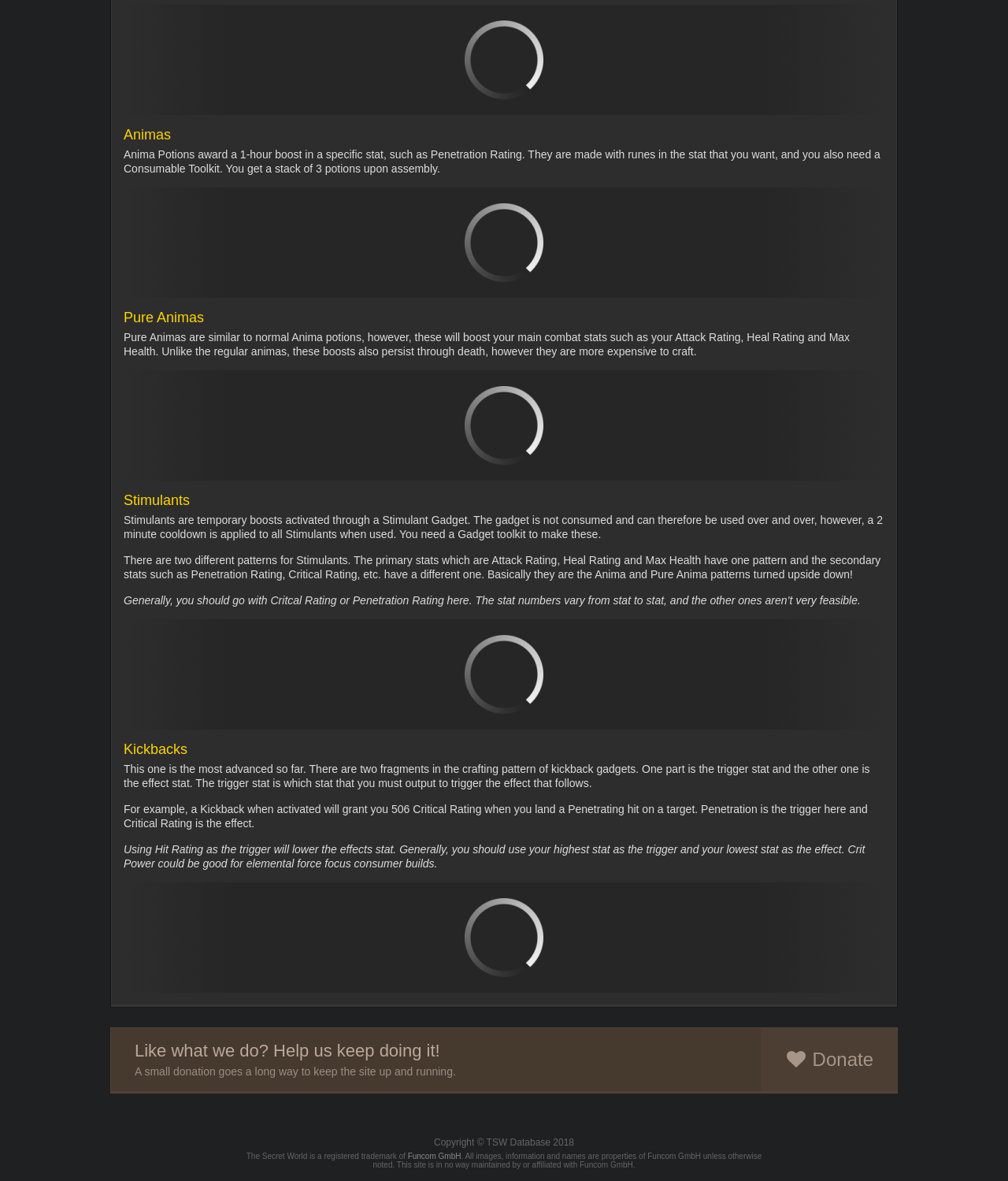What are Anima Potions used for? Based on the screenshot, please respond with a single word or phrase.

Boosting stats